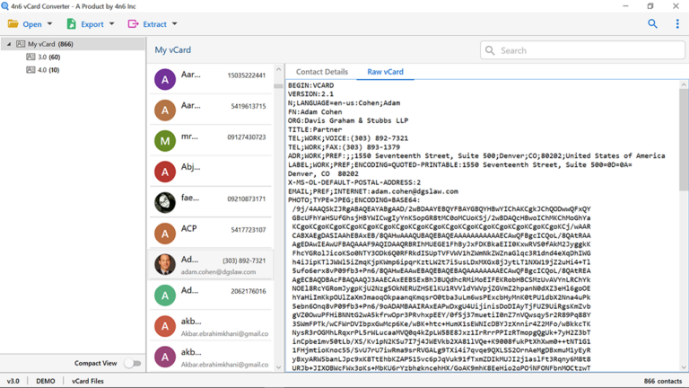Thoroughly describe what you see in the image.

The image displays a user interface of a vCard converter software, showcasing a section labeled "Raw vCard." On the left panel, there is a list of contacts, with a highlighted entry showing detailed information for a specific vCard. This includes personal details like names, addresses, telephone numbers, and additional data that may be included in a vCard format. 

The right panel is dedicated to the raw vCard text, starting with standard vCard headers such as "BEGIN:VCARD" and various fields such as "VERSION," "FN," and multiple contact details encoded in a structured format. This interface allows users to view and extract their stored contact data efficiently, emphasizing the software's capability to convert vCard information into a readable format. 

Overall, the software appears to facilitate the management and conversion of vCard data, making it accessible for users who need to utilize contact information in different formats.